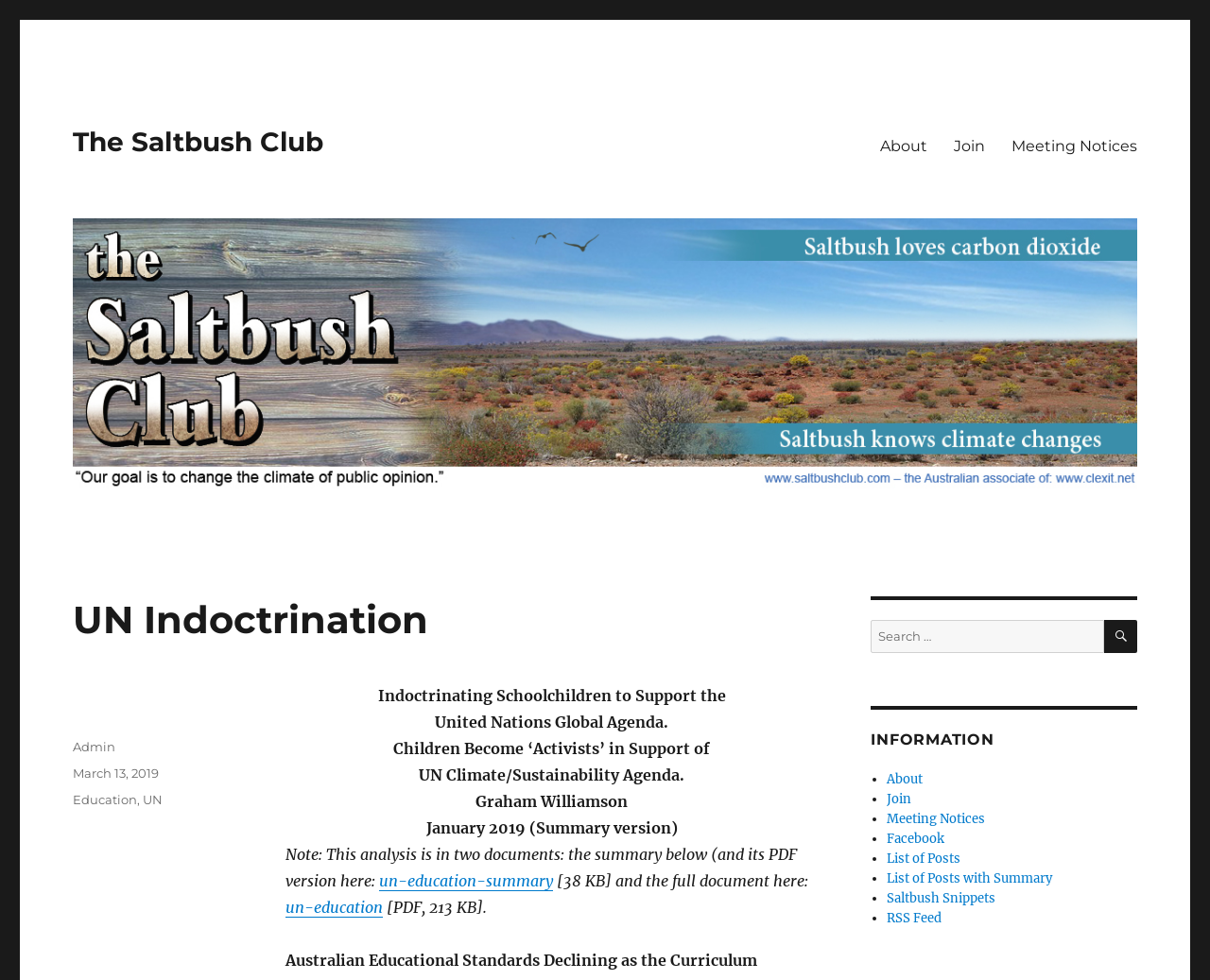Please examine the image and provide a detailed answer to the question: What is the name of the club?

The name of the club can be found in the top-left corner of the webpage, where it is written as 'The Saltbush Club' in a link format.